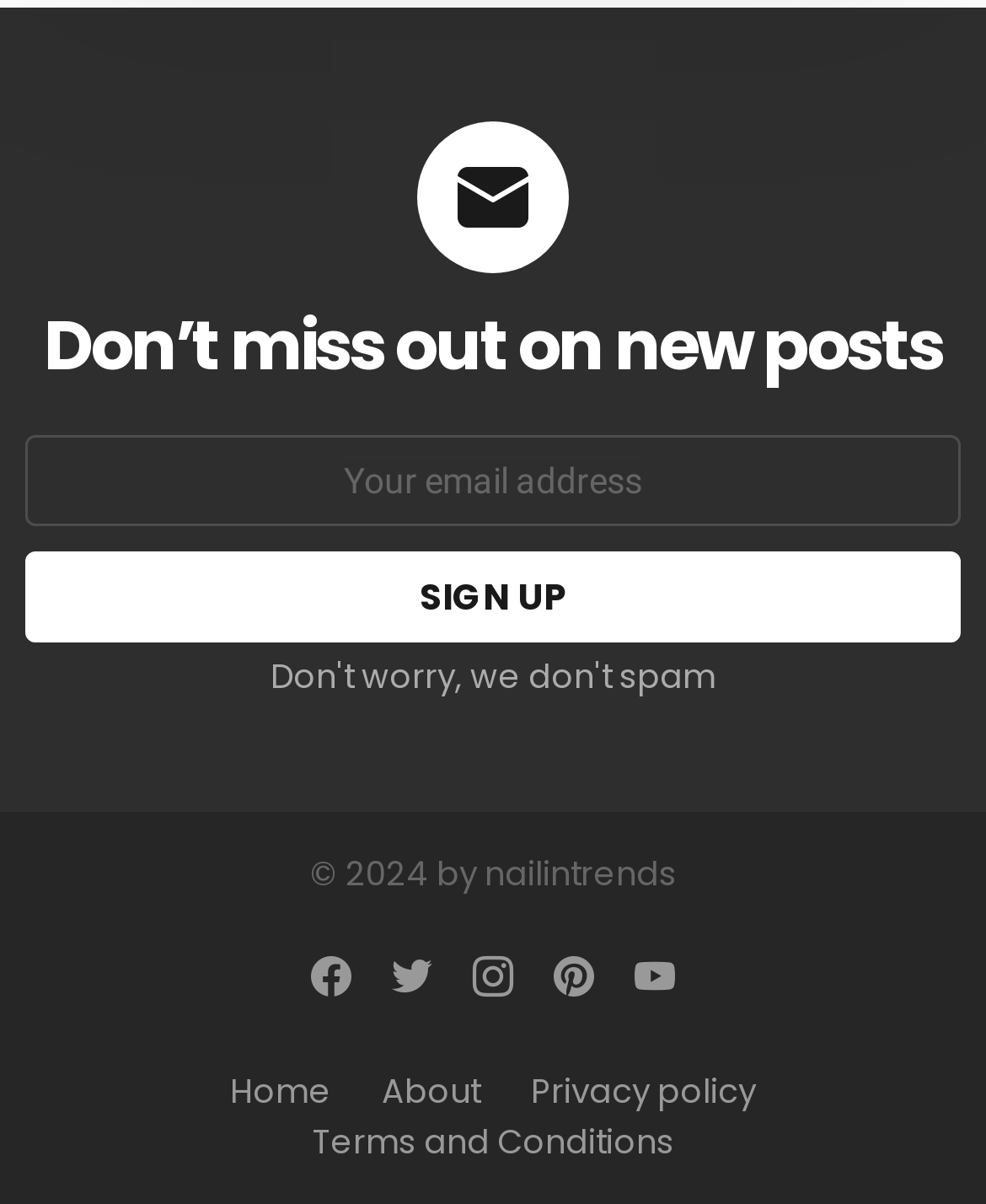What is the button below the input field for?
Please provide a single word or phrase as your answer based on the screenshot.

Sign up